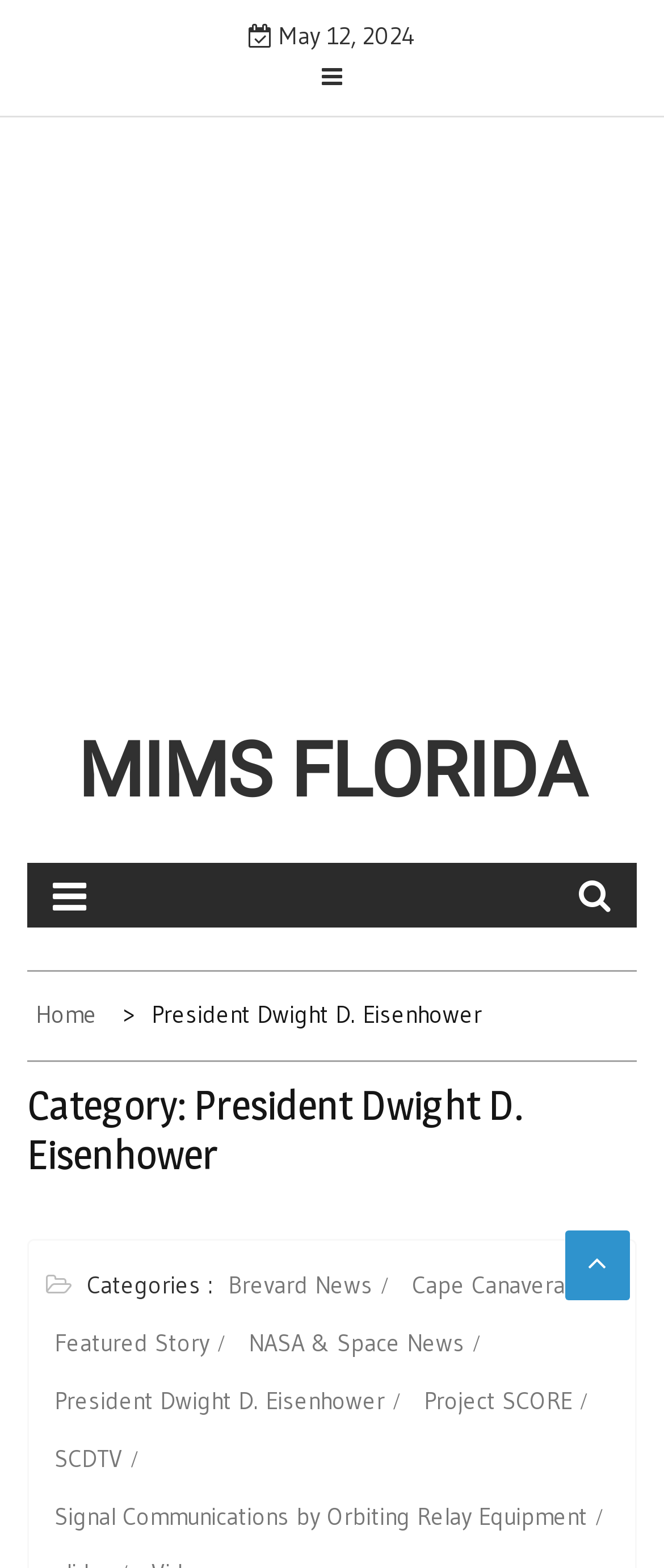Find the bounding box coordinates of the element to click in order to complete this instruction: "View the President Dwight D. Eisenhower category". The bounding box coordinates must be four float numbers between 0 and 1, denoted as [left, top, right, bottom].

[0.041, 0.69, 0.959, 0.753]